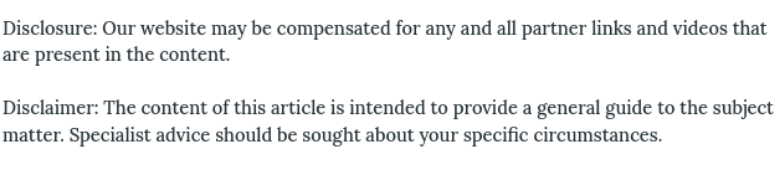What is yoga used for in therapeutic settings?
Look at the image and respond with a one-word or short phrase answer.

Rehabilitating spinal disorders